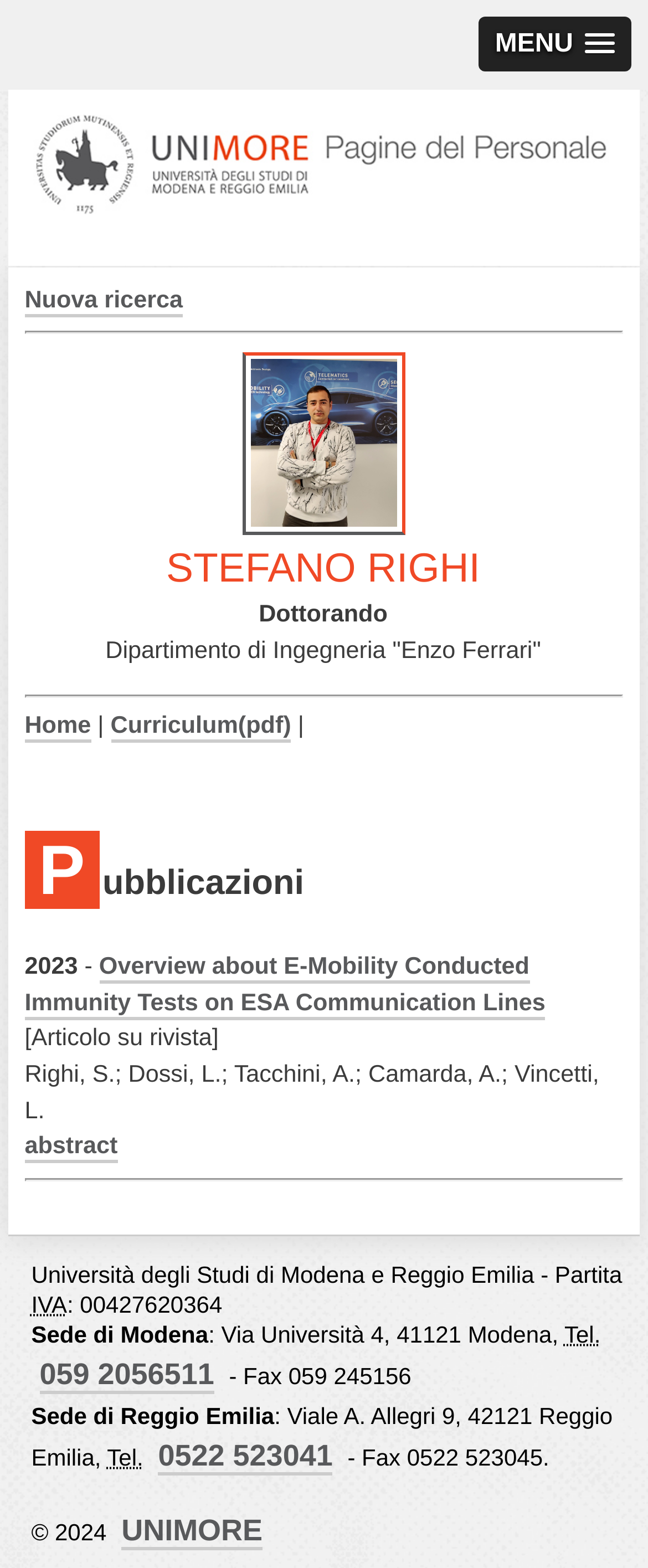Identify the bounding box coordinates of the area that should be clicked in order to complete the given instruction: "Search for something new". The bounding box coordinates should be four float numbers between 0 and 1, i.e., [left, top, right, bottom].

[0.038, 0.183, 0.282, 0.202]